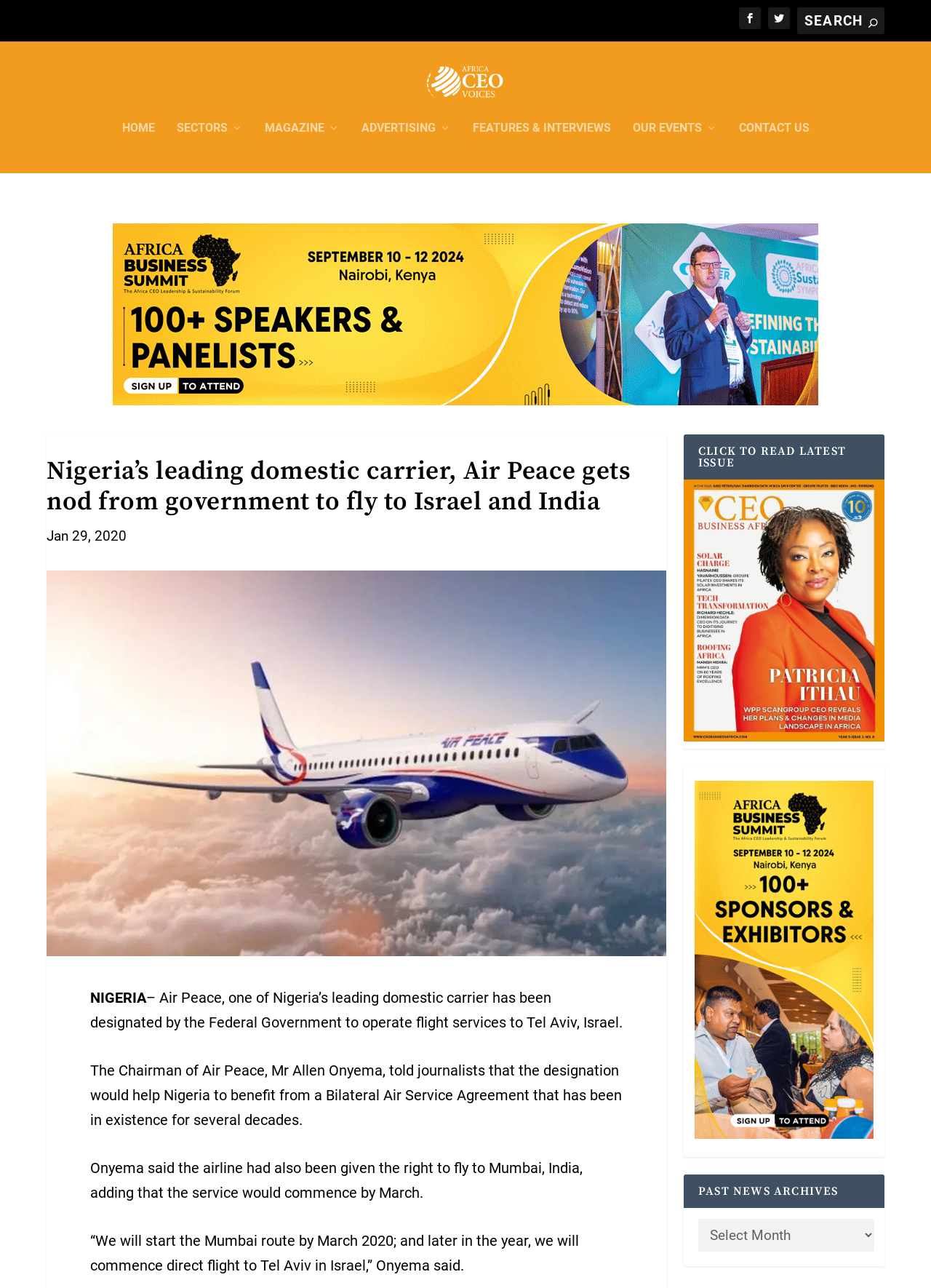Locate the bounding box coordinates of the area you need to click to fulfill this instruction: 'View past news archives'. The coordinates must be in the form of four float numbers ranging from 0 to 1: [left, top, right, bottom].

[0.734, 0.894, 0.95, 0.92]